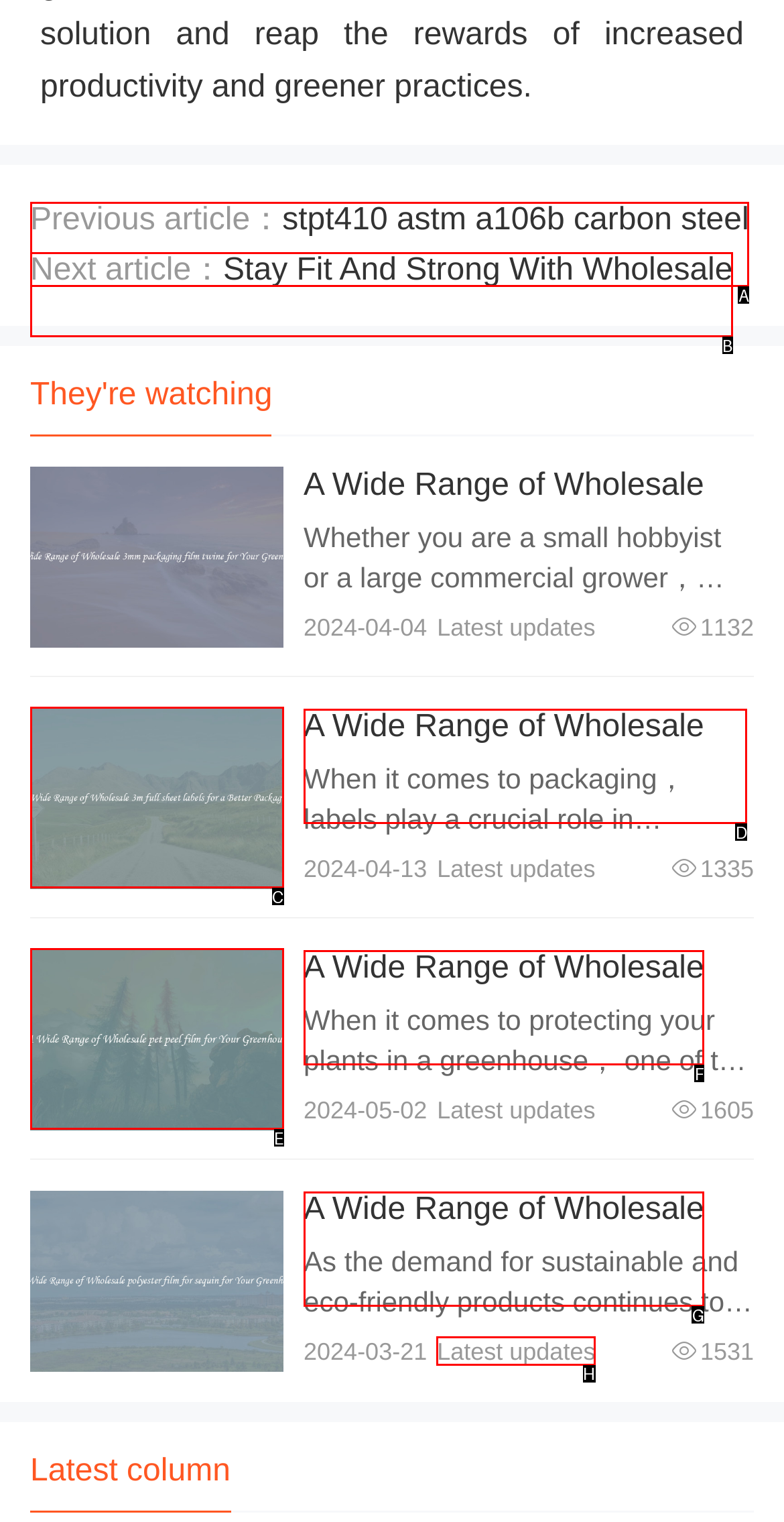Determine which HTML element to click on in order to complete the action: Check latest updates on wholesale polyester film for sequin.
Reply with the letter of the selected option.

H